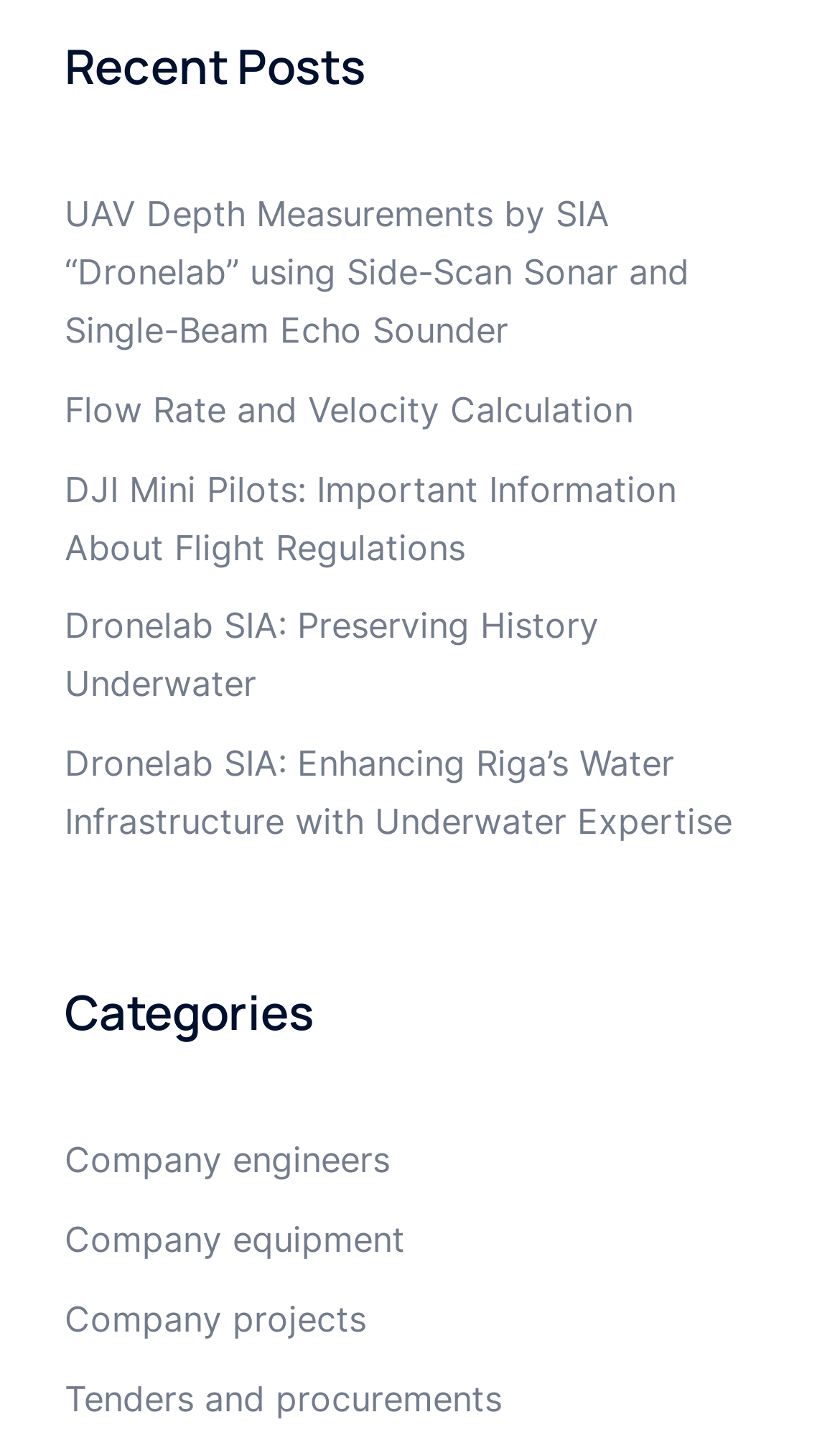What is the title of the first post?
Look at the image and provide a detailed response to the question.

I looked at the first link under the 'Recent Posts' heading, which is 'UAV Depth Measurements by SIA “Dronelab” using Side-Scan Sonar and Single-Beam Echo Sounder'. The title of the first post is 'UAV Depth Measurements'.